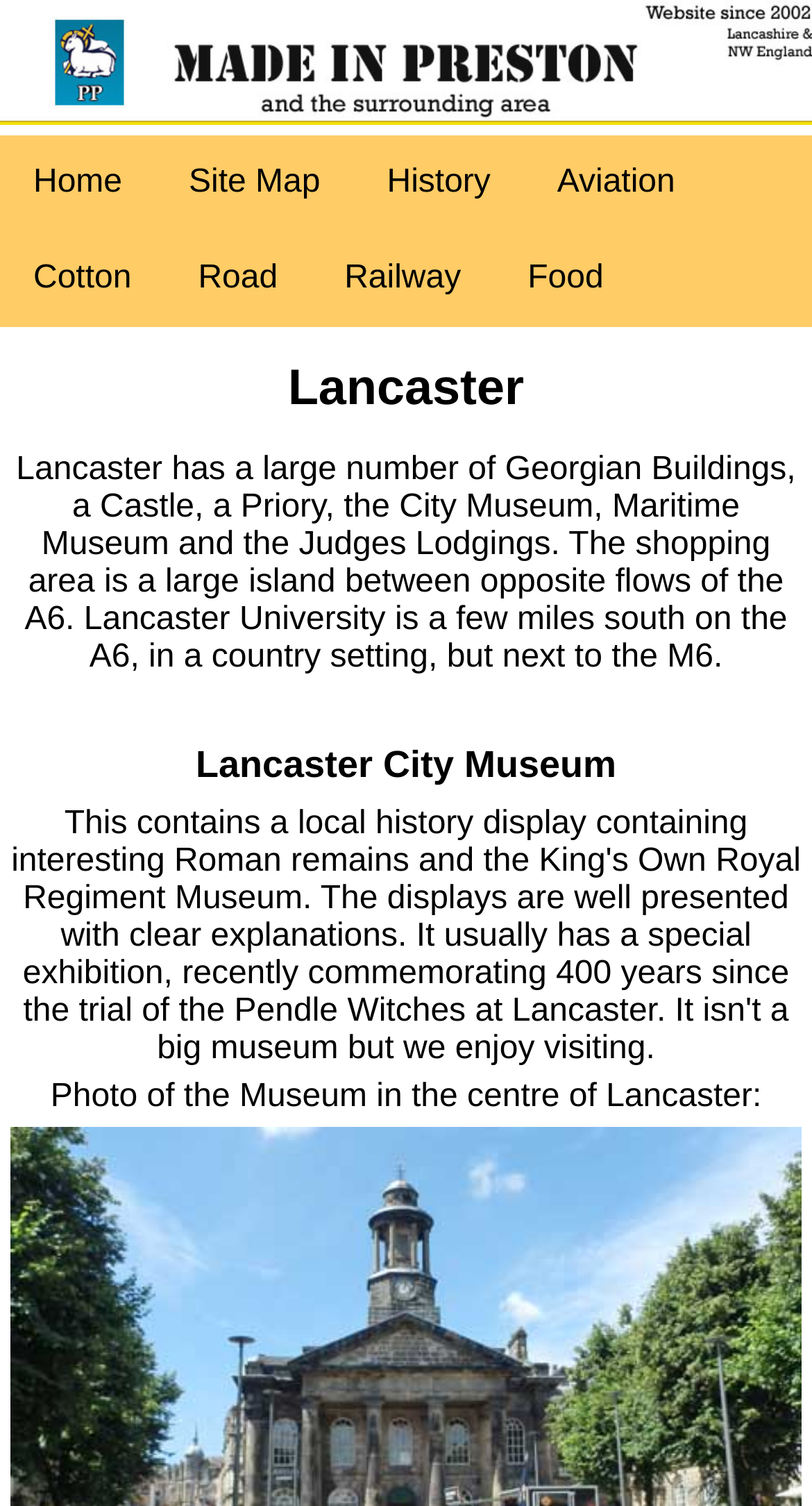Generate a comprehensive description of the webpage.

The webpage is about Lancaster, a city in Lancashire. At the top of the page, there is a banner image with the text "Made in Preston, the website about Preston, Lancashire". Below the image, there is a navigation menu with links to "Home", "Site Map", and buttons for "History", "Aviation", and more. 

To the right of the navigation menu, there are links to specific topics, including "Cotton", "Road", "Railway", and "Food". 

The main content of the page starts with a heading that reads "Lancaster". Below the heading, there is a paragraph of text that describes the city's features, including its Georgian Buildings, Castle, Priory, museums, and shopping area. The text also mentions Lancaster University, which is located a few miles south of the city.

Further down the page, there is another heading that reads "Lancaster City Museum". Below this heading, there is a sentence that introduces a photo of the museum, which is located in the centre of Lancaster.